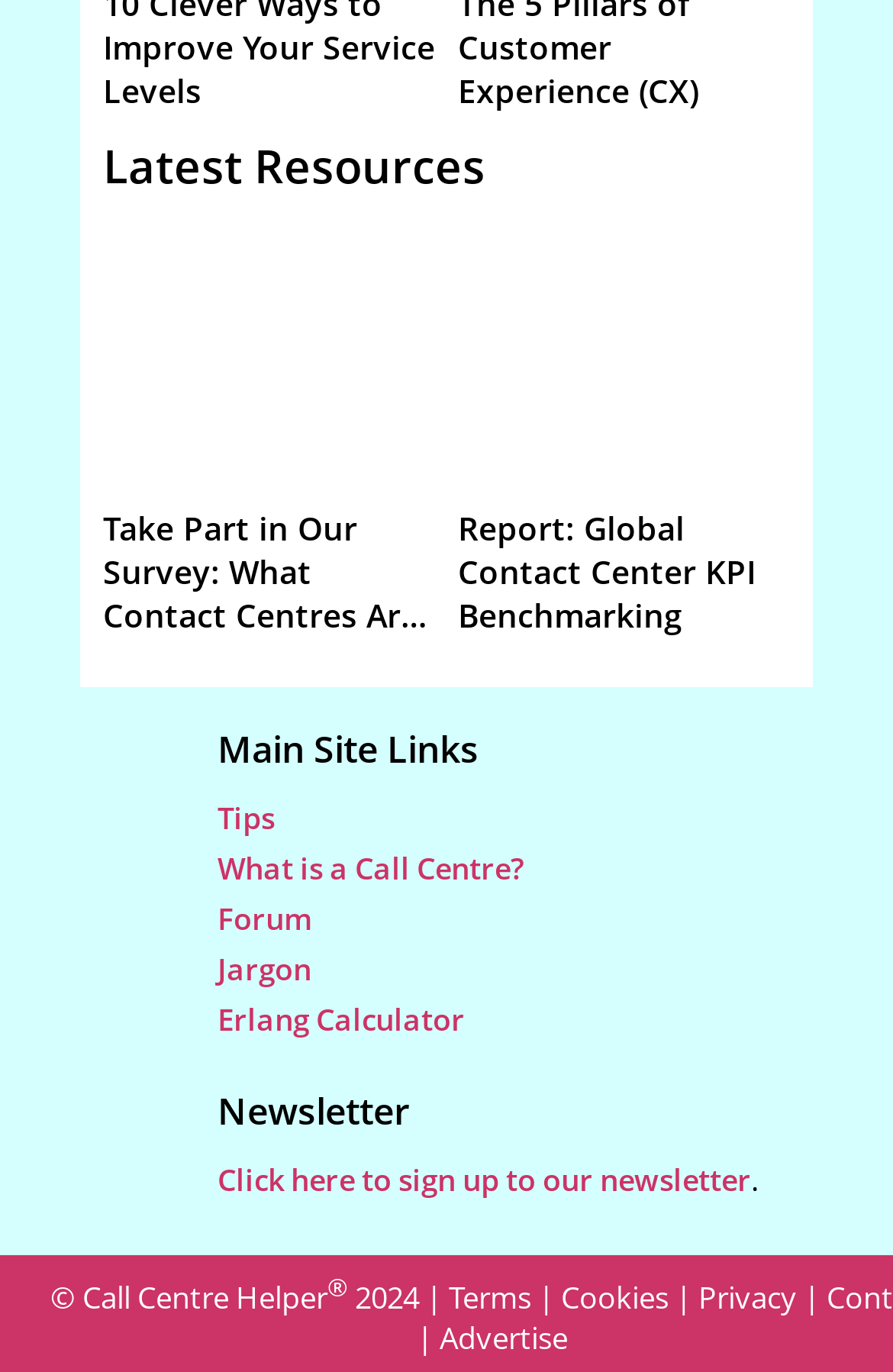What is the copyright year of the webpage?
Using the image as a reference, answer with just one word or a short phrase.

2024